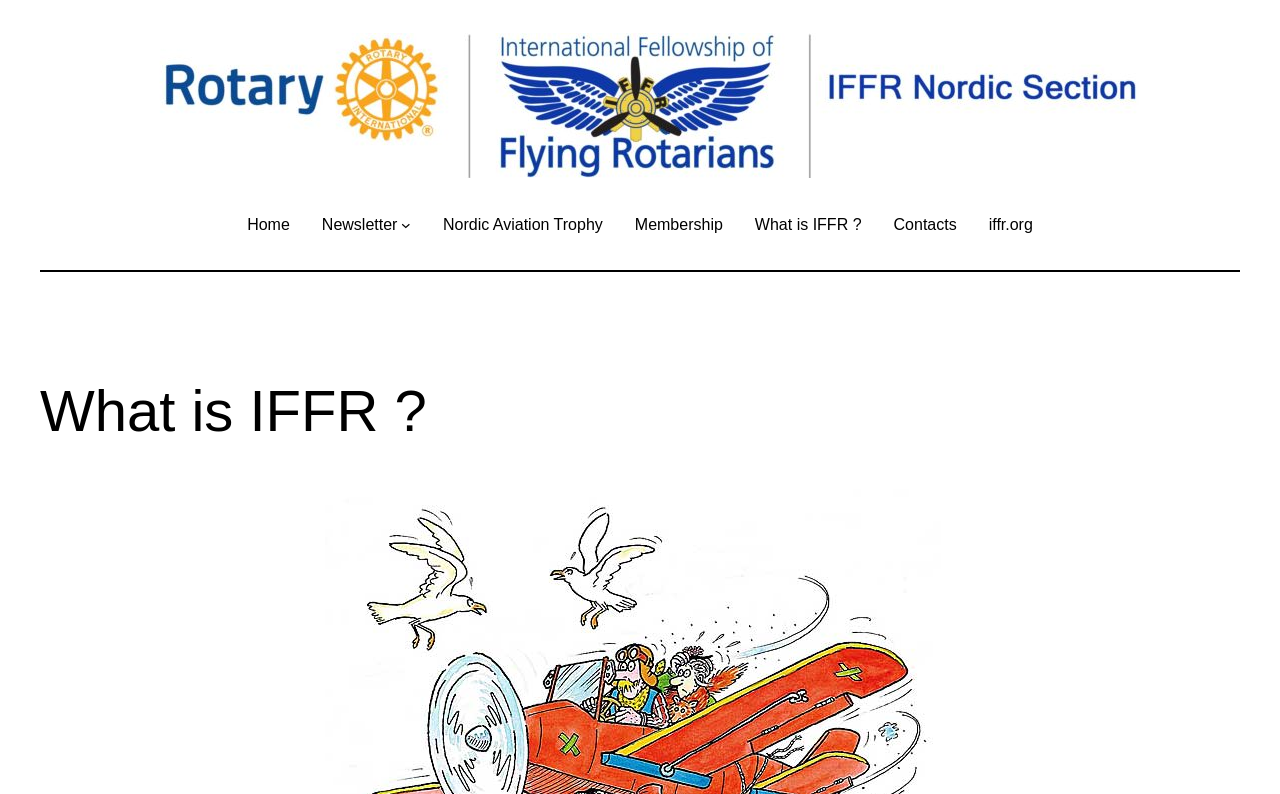Give a complete and precise description of the webpage's appearance.

The webpage is about the International Fellowship of Flying Rotarians Nordic Section (IFFR). At the top, there is a prominent link and image with the same text as the title, "INTERNATIONAL FELLOWSHIP OF FLYING ROTARIANS NORDIC SECTION", which spans almost the entire width of the page.

Below this, there is a navigation menu with several links, including "Home", "Newsletter", "Nordic Aviation Trophy", "Membership", "What is IFFR?", "Contacts", and "iffr.org". These links are aligned horizontally and take up about half of the page's width.

Underneath the navigation menu, there is a horizontal separator line. Below this separator, there is a heading that reads "What is IFFR?", which occupies the full width of the page.